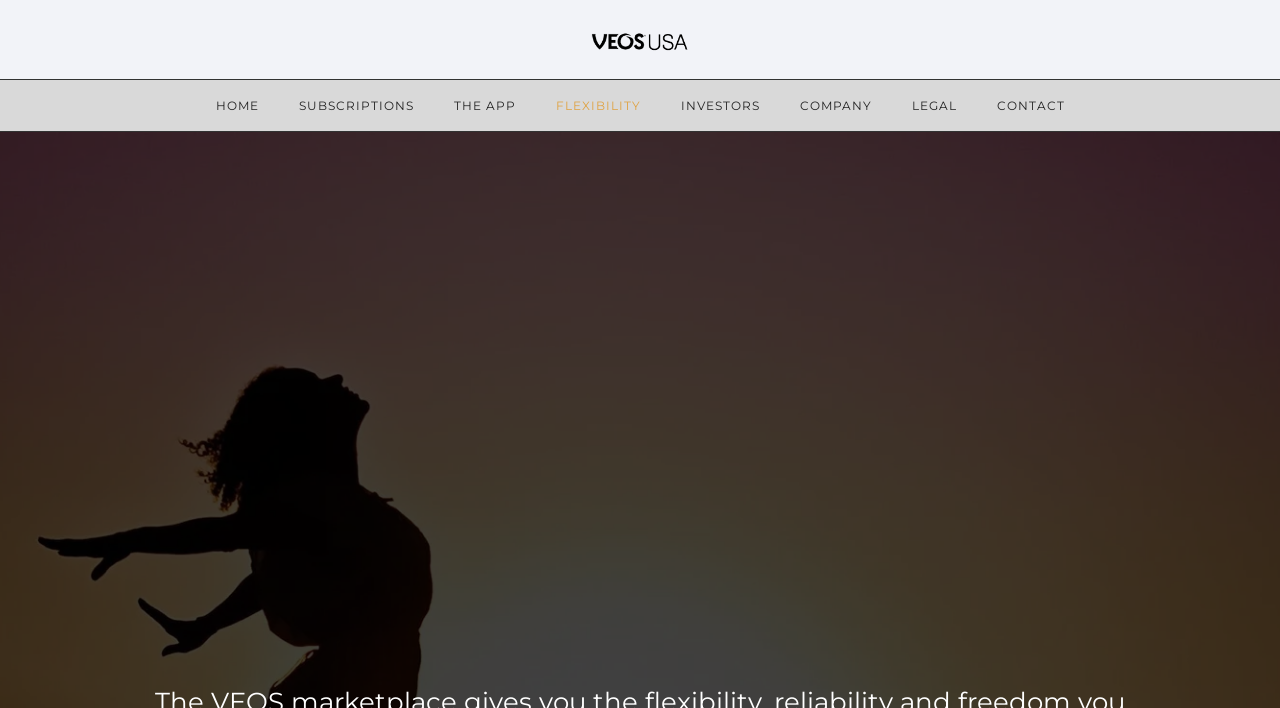What is the image description?
Based on the image, respond with a single word or phrase.

Intelligent Transportation - Veos USA